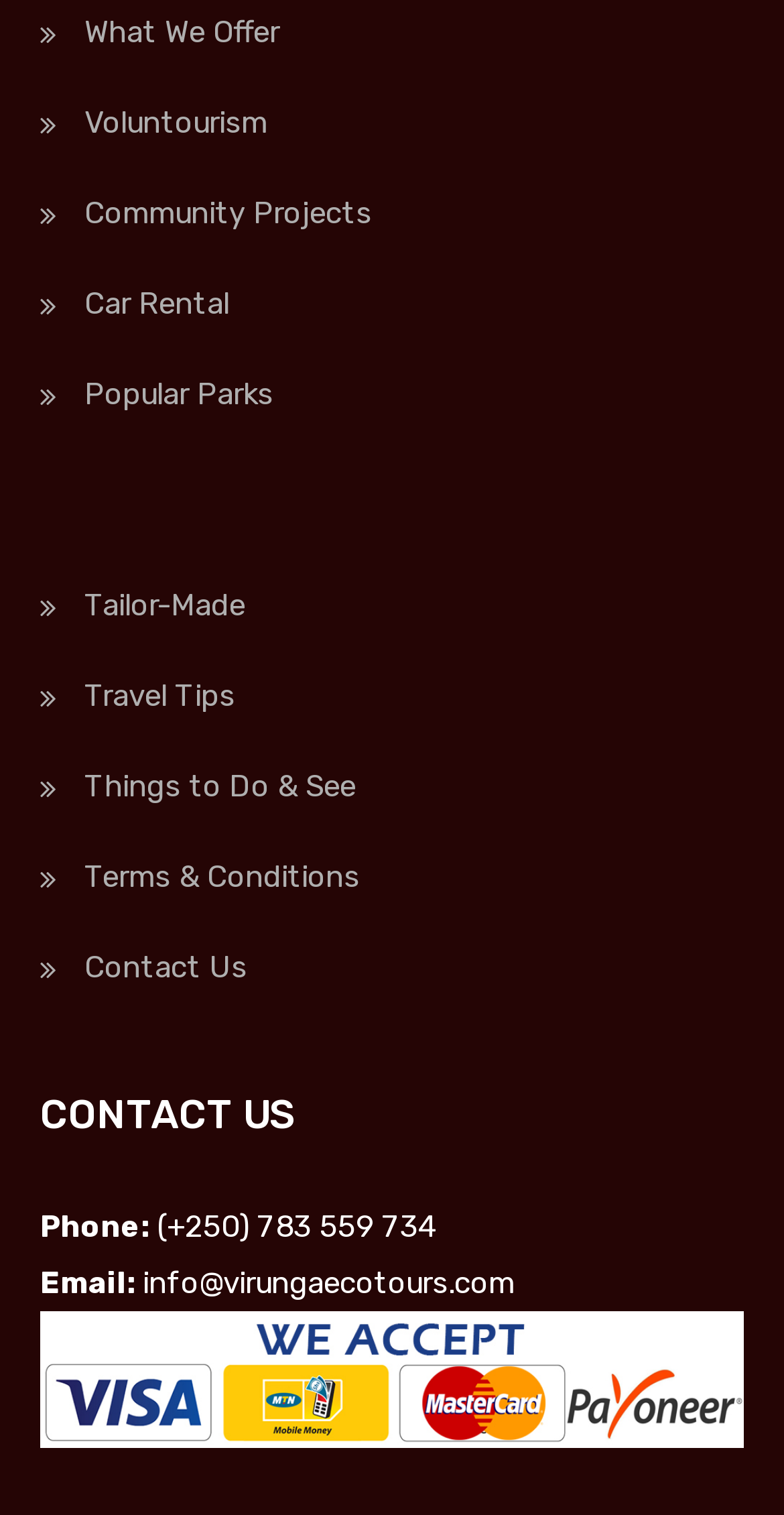Determine the bounding box coordinates of the clickable element necessary to fulfill the instruction: "View Travel Tips". Provide the coordinates as four float numbers within the 0 to 1 range, i.e., [left, top, right, bottom].

[0.051, 0.447, 0.3, 0.471]